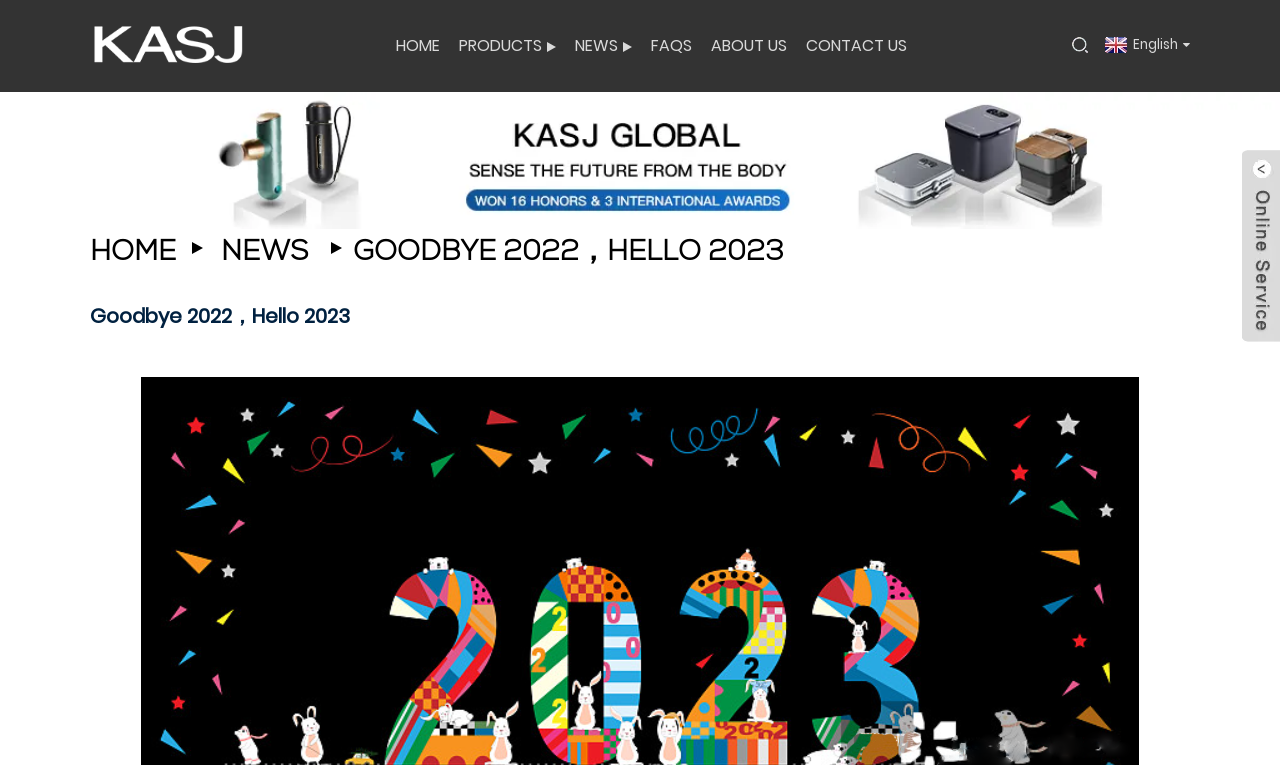Refer to the image and provide a thorough answer to this question:
What is the title of the article?

The title of the article is a heading element located below the navigation menu, and it reads 'Goodbye 2022，Hello 2023'.